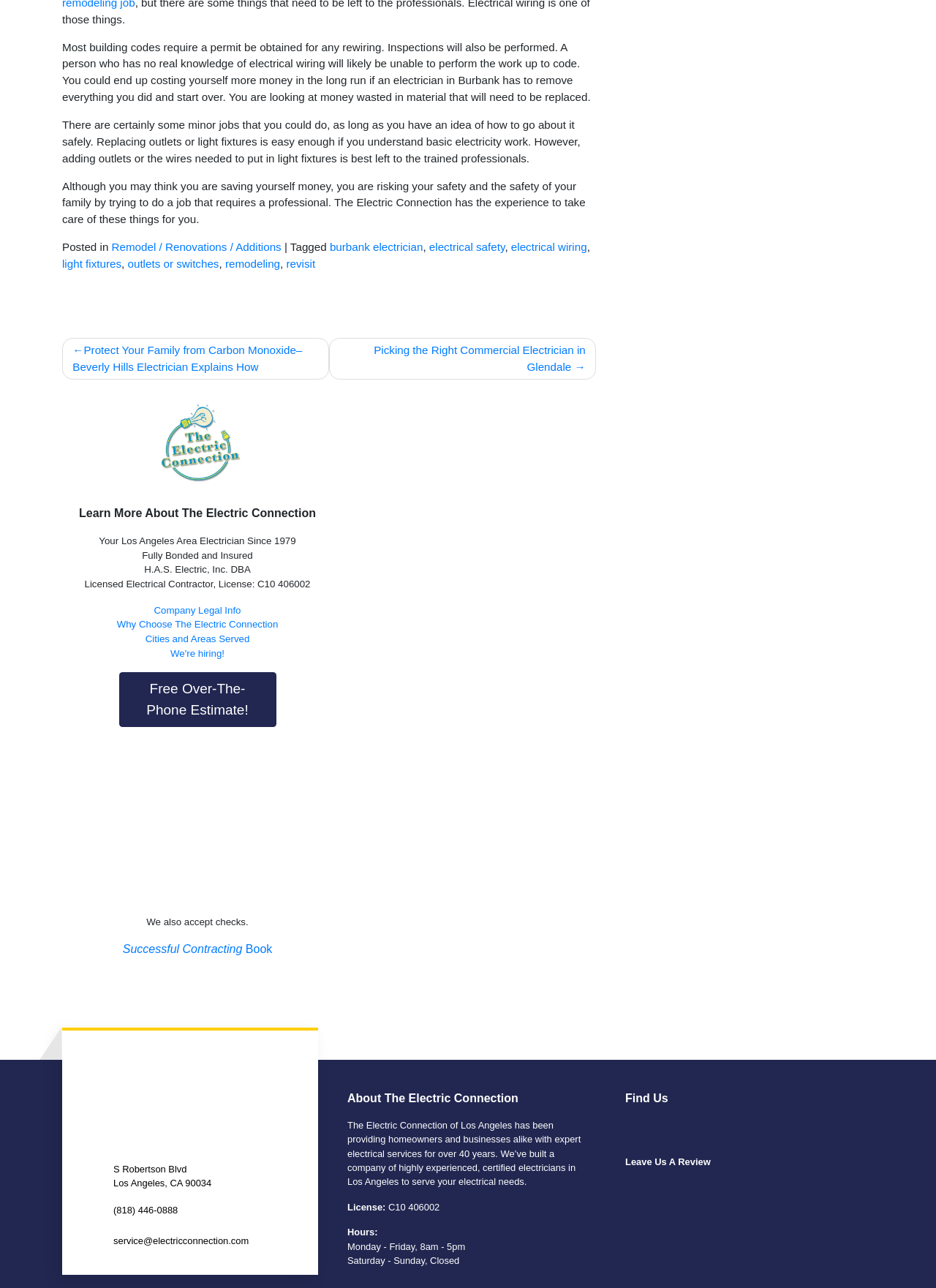Extract the bounding box coordinates of the UI element described: "Standard Time". Provide the coordinates in the format [left, top, right, bottom] with values ranging from 0 to 1.

None